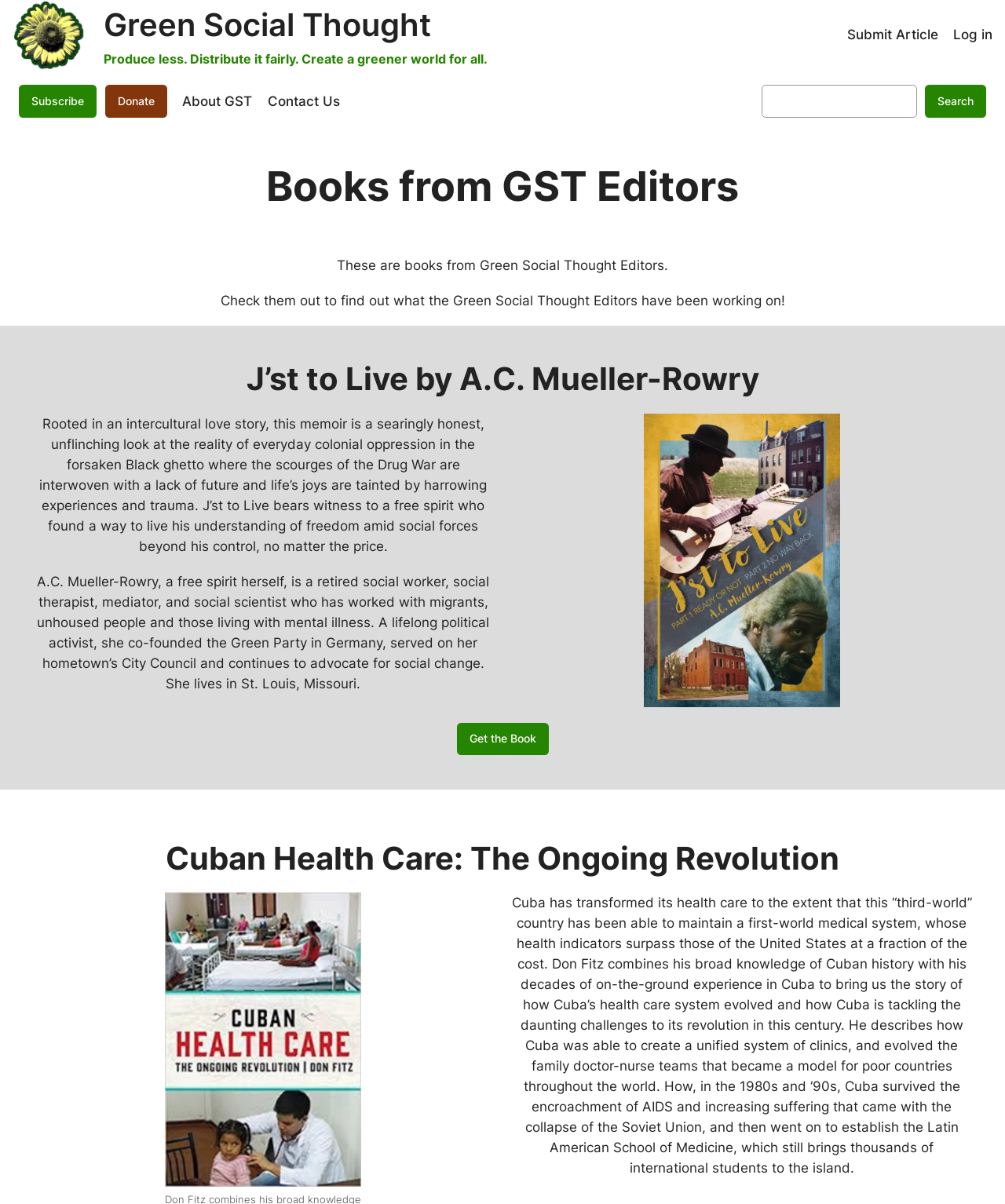Please give a one-word or short phrase response to the following question: 
How many menus are available on the webpage?

Two